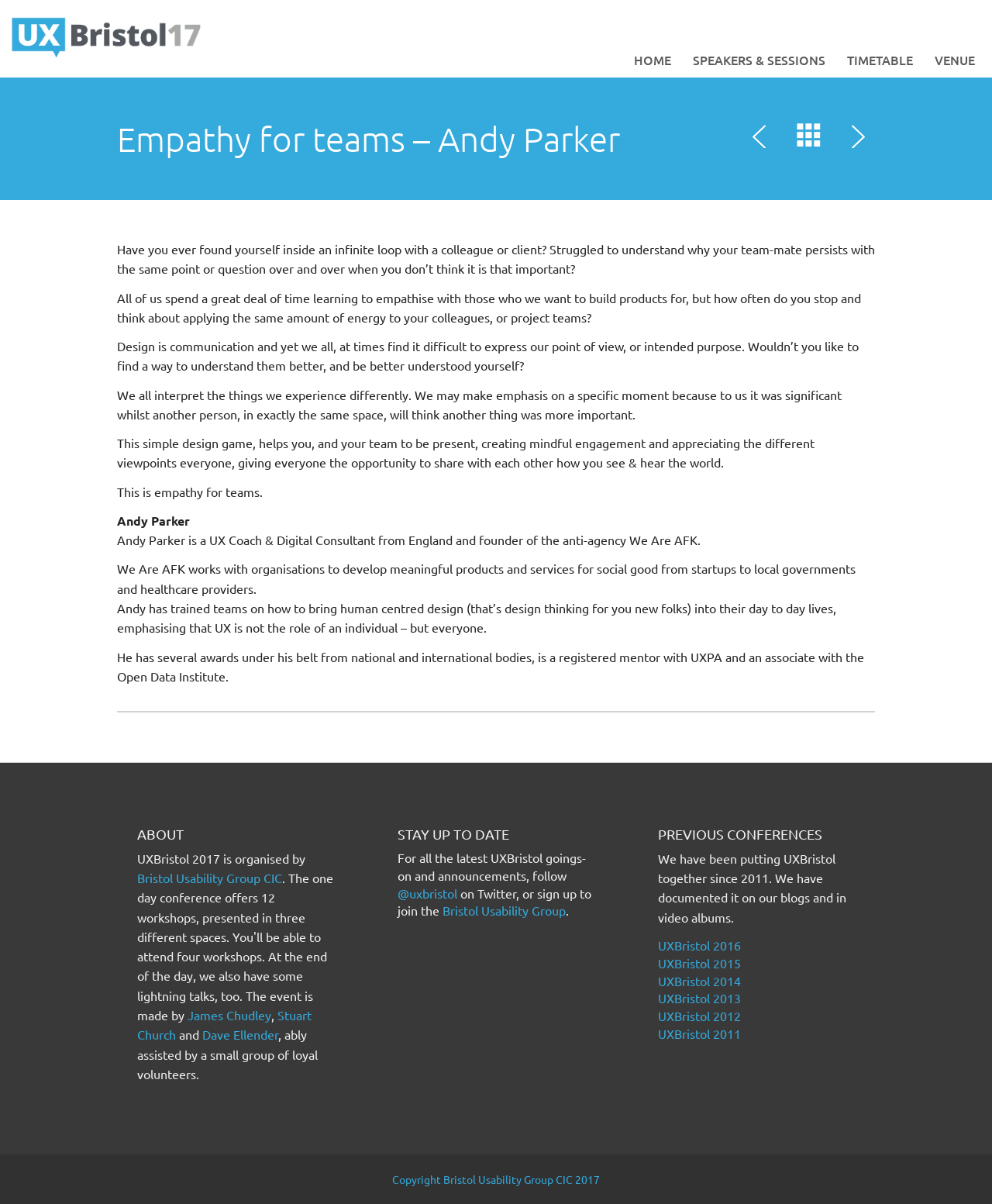Determine the bounding box coordinates of the section to be clicked to follow the instruction: "Click the HOME link". The coordinates should be given as four float numbers between 0 and 1, formatted as [left, top, right, bottom].

[0.63, 0.035, 0.686, 0.064]